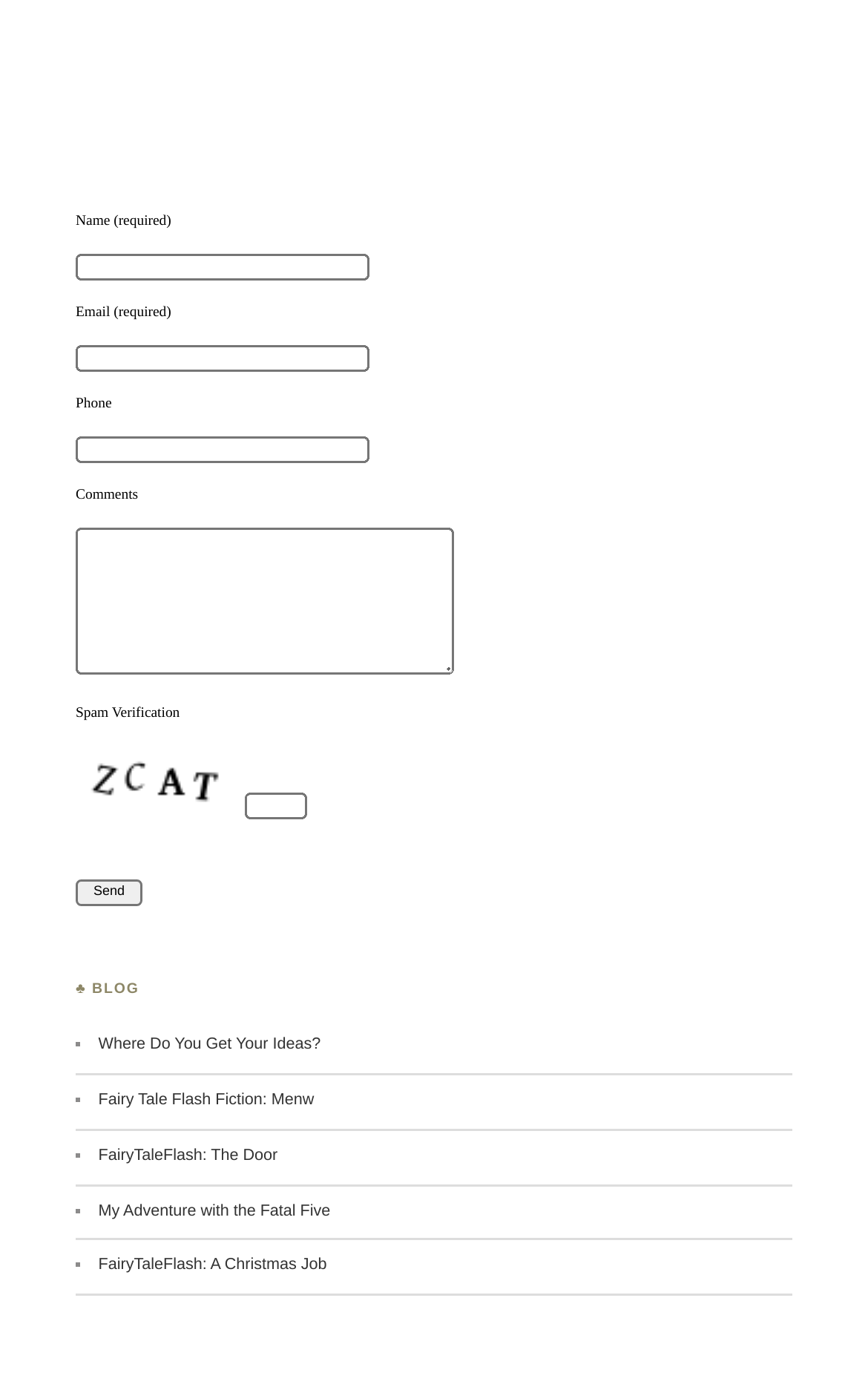Determine the bounding box coordinates of the element's region needed to click to follow the instruction: "Click the Send button". Provide these coordinates as four float numbers between 0 and 1, formatted as [left, top, right, bottom].

[0.087, 0.632, 0.164, 0.652]